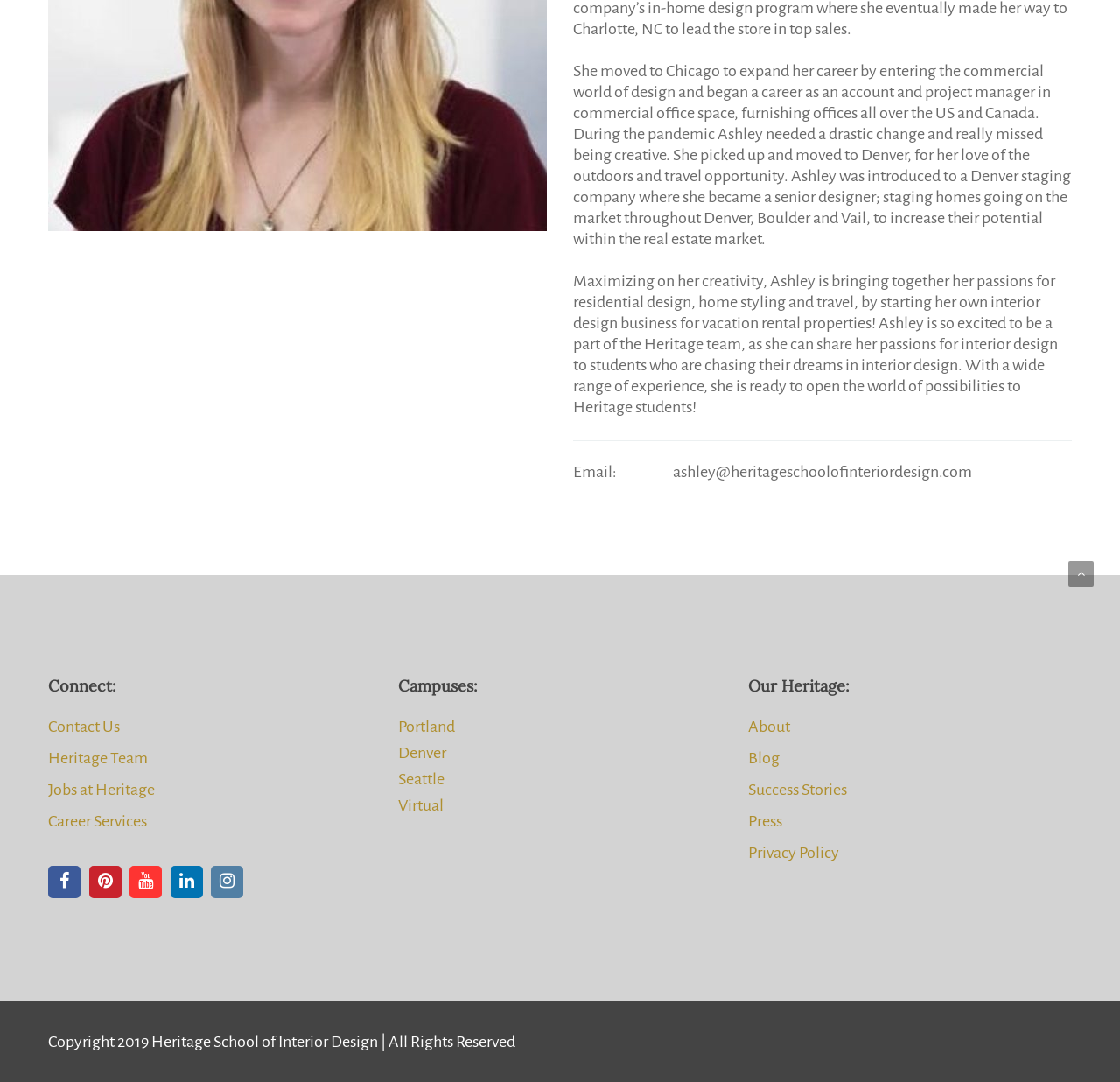Locate the bounding box of the UI element with the following description: "About".

[0.668, 0.663, 0.705, 0.68]